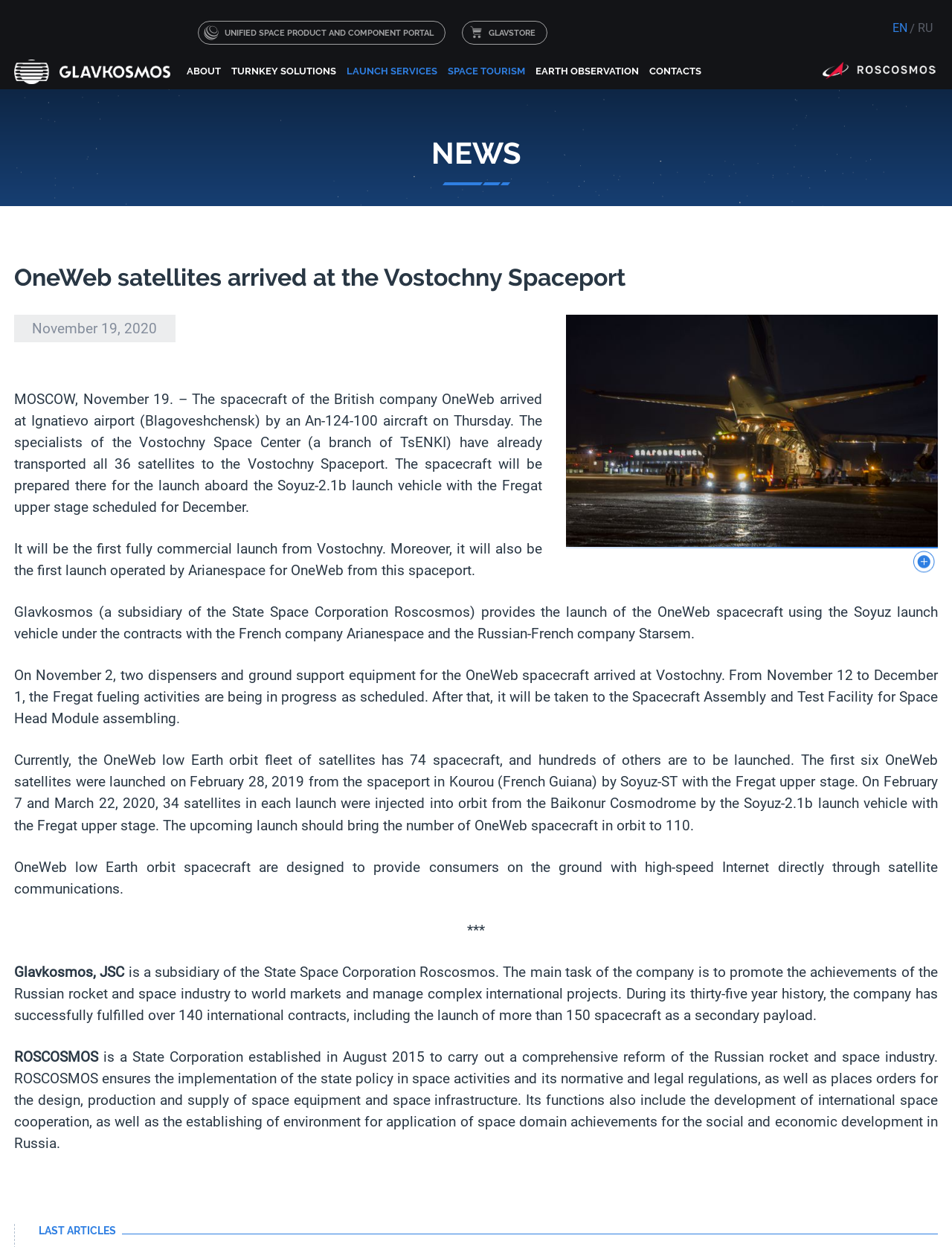Given the content of the image, can you provide a detailed answer to the question?
What is the main topic of the news article?

I determined the main topic of the news article by reading the heading 'OneWeb satellites arrived at the Vostochny Spaceport' and the subsequent paragraphs, which describe the arrival of OneWeb satellites at the Vostochny Spaceport.